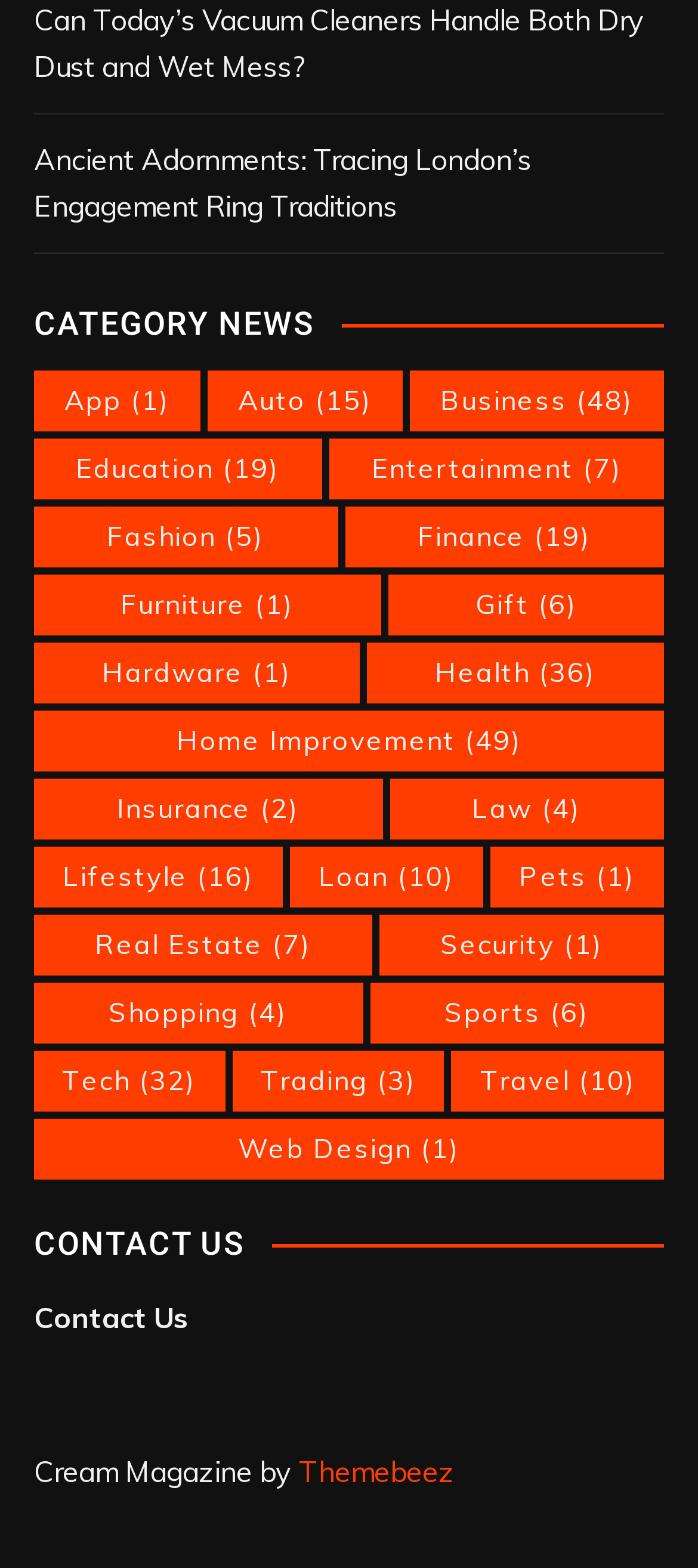What is the name of the magazine?
Give a comprehensive and detailed explanation for the question.

I found the text 'Cream Magazine by' at the bottom of the webpage, which indicates the name of the magazine.